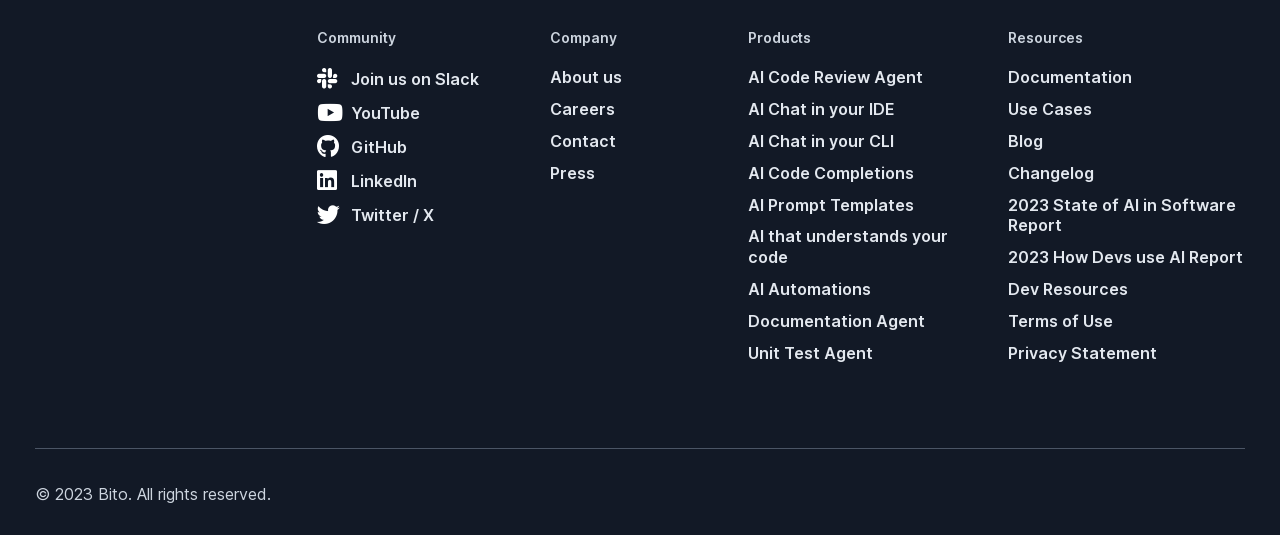Return the bounding box coordinates of the UI element that corresponds to this description: "Twitter / X". The coordinates must be given as four float numbers in the range of 0 and 1, [left, top, right, bottom].

[0.248, 0.38, 0.414, 0.423]